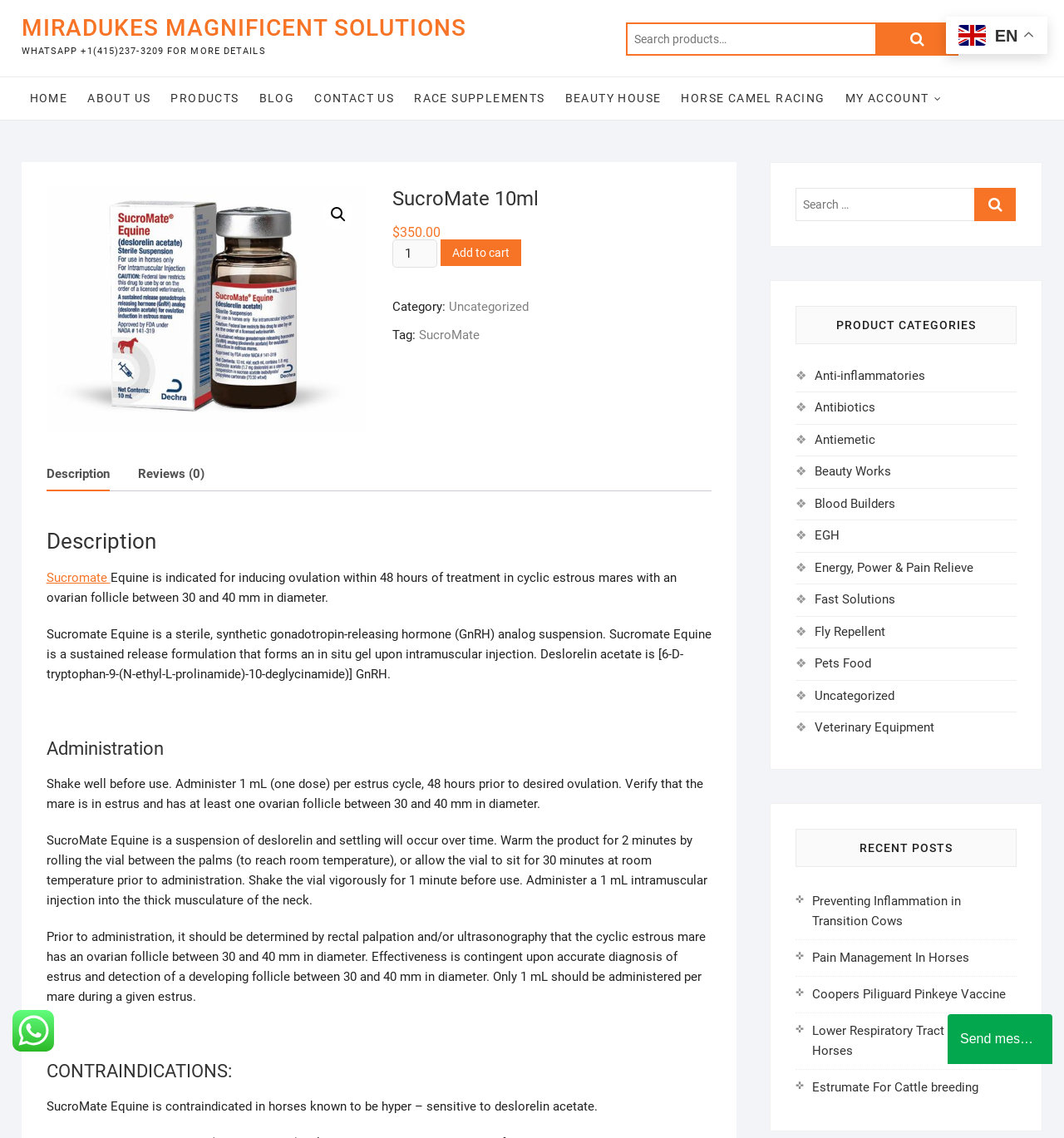What is the price of SucroMate 10ml?
Look at the image and construct a detailed response to the question.

The price of SucroMate 10ml can be found on the product page, where it is listed as '$350.00' next to the 'Add to cart' button.